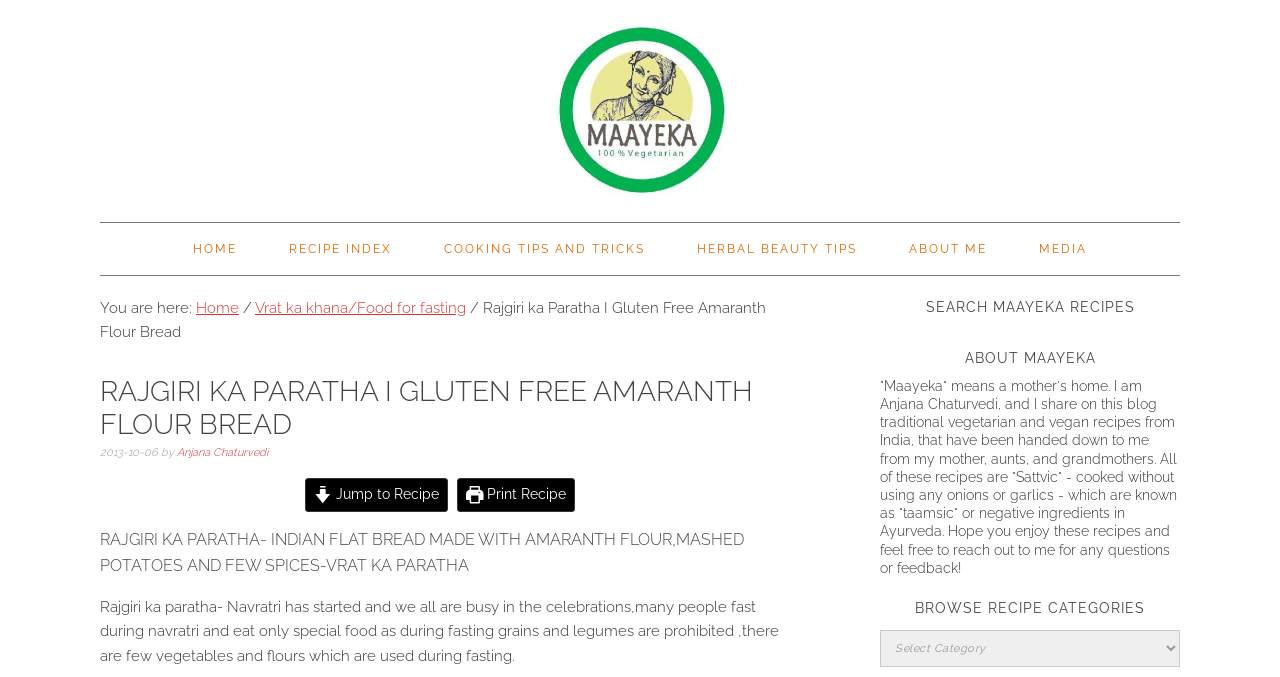Extract the bounding box for the UI element that matches this description: "Media".

[0.792, 0.329, 0.869, 0.406]